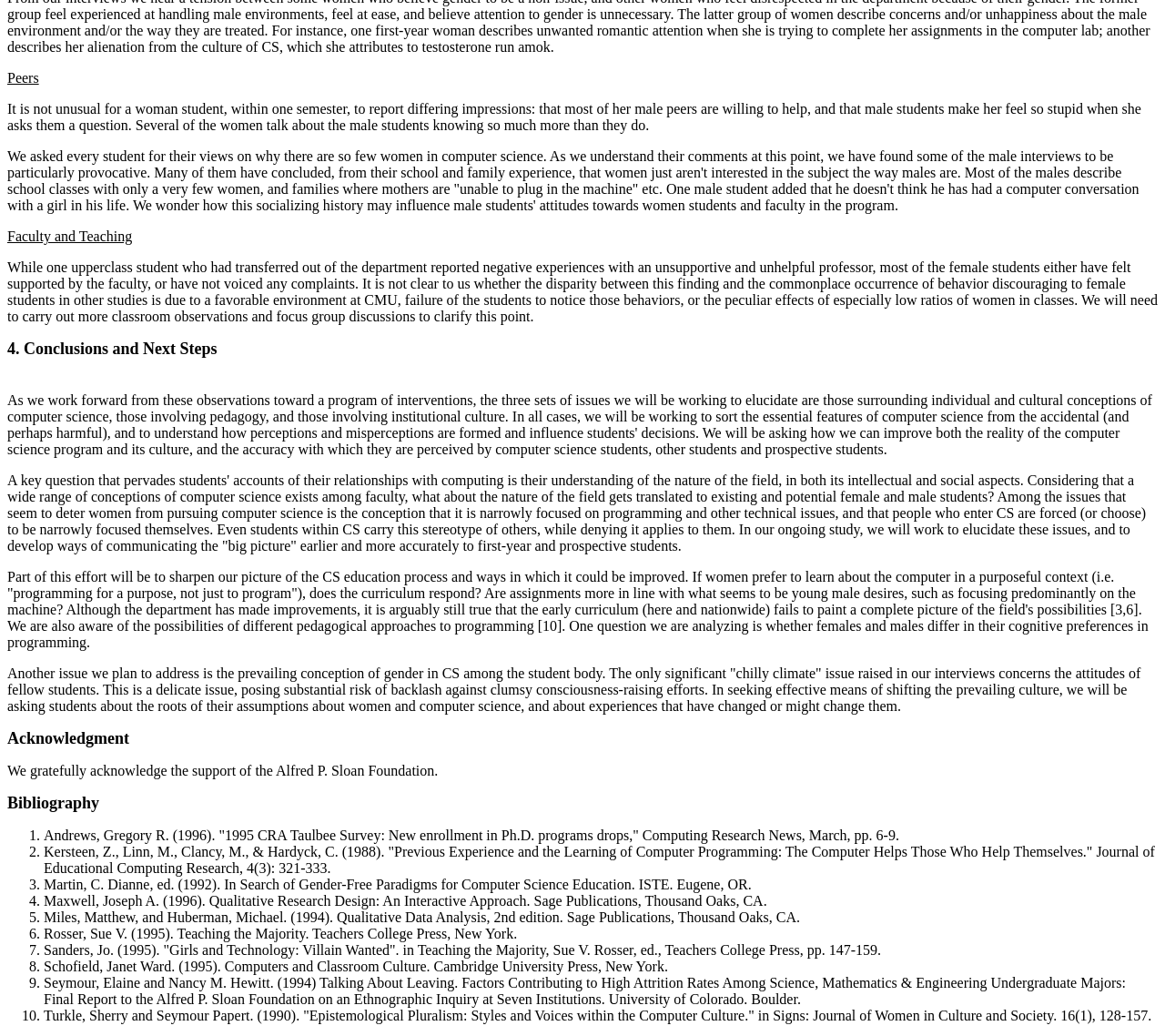What is the goal of the effort to sharpen the picture of CS education?
From the image, respond with a single word or phrase.

To improve CS education